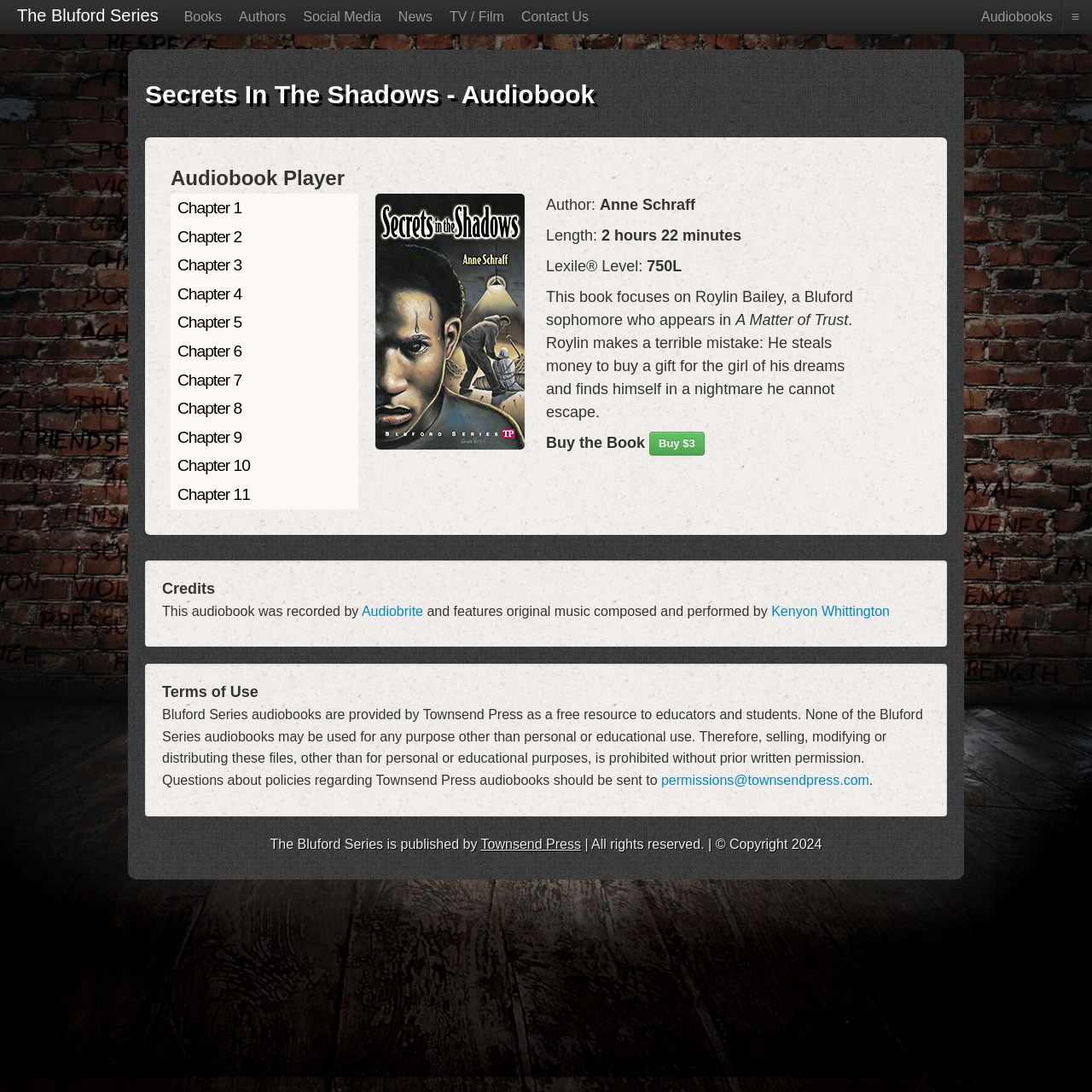Show me the bounding box coordinates of the clickable region to achieve the task as per the instruction: "Buy the book for $3".

[0.595, 0.396, 0.645, 0.417]